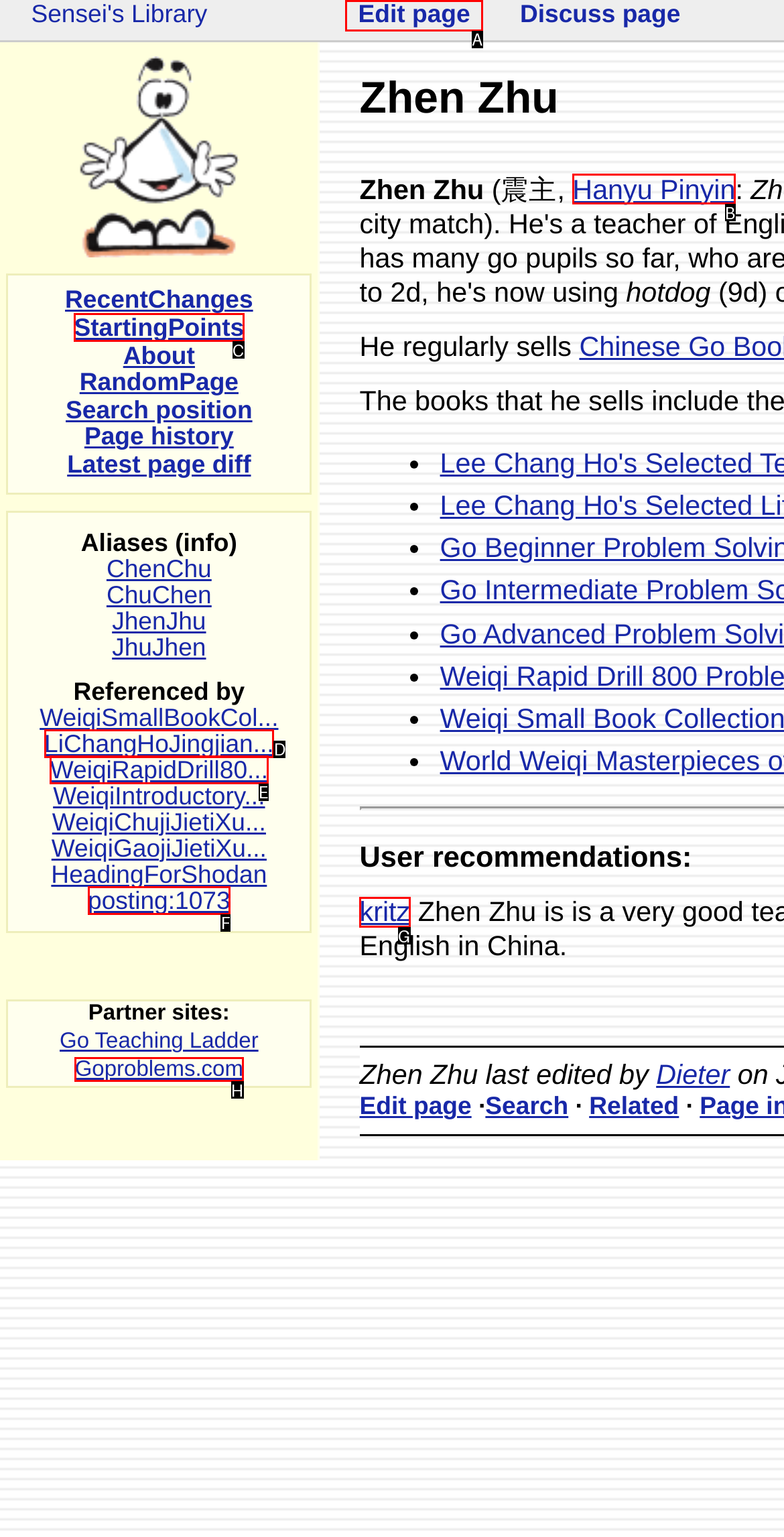Identify the UI element that best fits the description: Edit page
Respond with the letter representing the correct option.

A